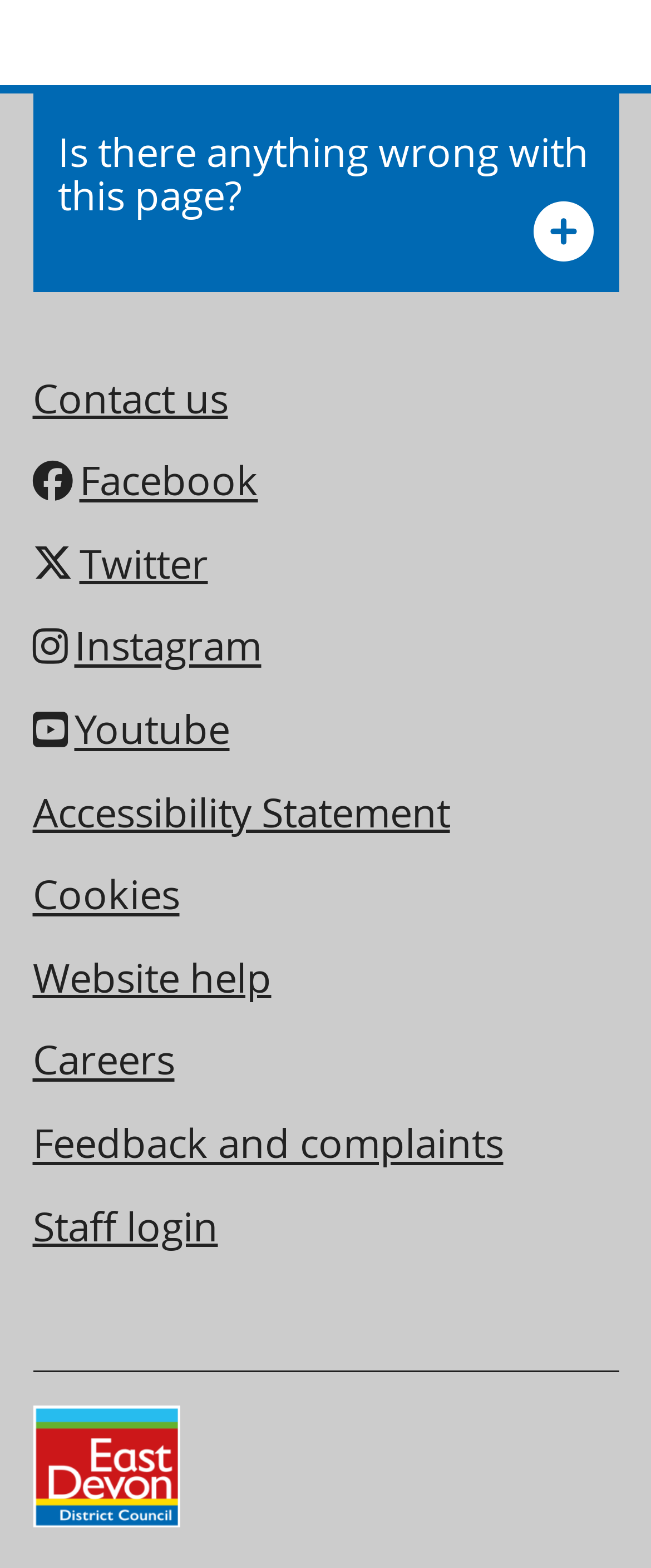Pinpoint the bounding box coordinates of the clickable area needed to execute the instruction: "Go to 'Careers' page". The coordinates should be specified as four float numbers between 0 and 1, i.e., [left, top, right, bottom].

[0.05, 0.652, 0.268, 0.702]